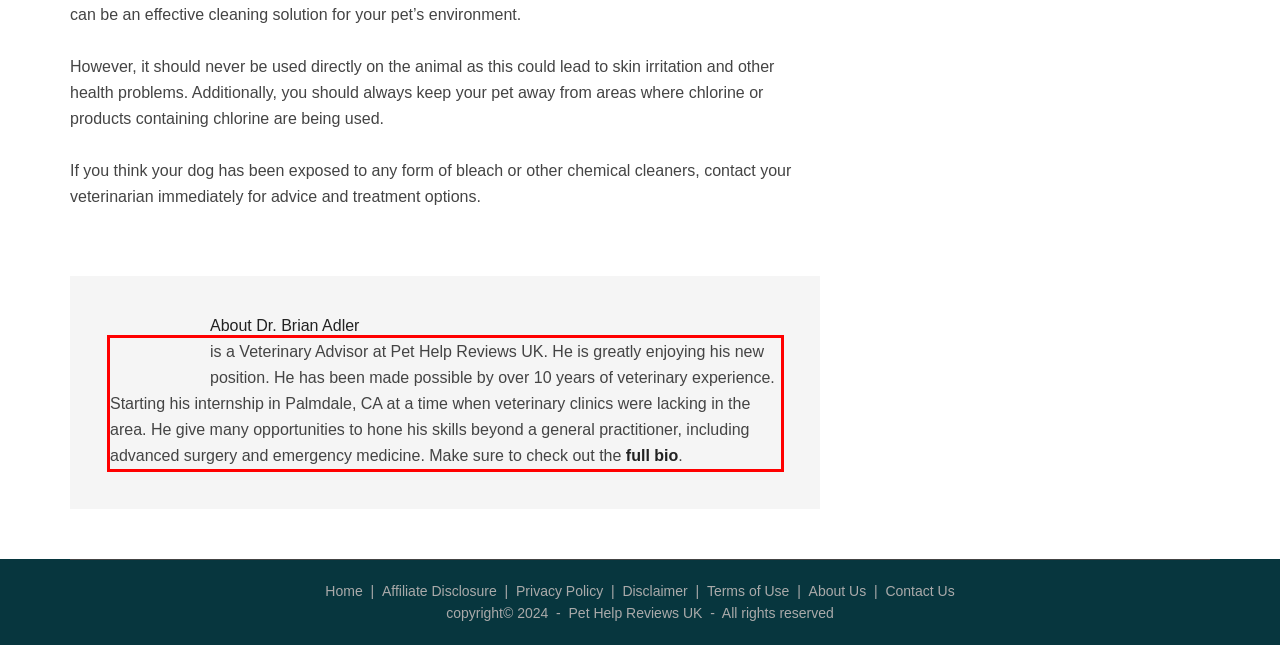Analyze the screenshot of the webpage that features a red bounding box and recognize the text content enclosed within this red bounding box.

is a Veterinary Advisor at Pet Help Reviews UK. He is greatly enjoying his new position. He has been made possible by over 10 years of veterinary experience. Starting his internship in Palmdale, CA at a time when veterinary clinics were lacking in the area. He give many opportunities to hone his skills beyond a general practitioner, including advanced surgery and emergency medicine. Make sure to check out the full bio.